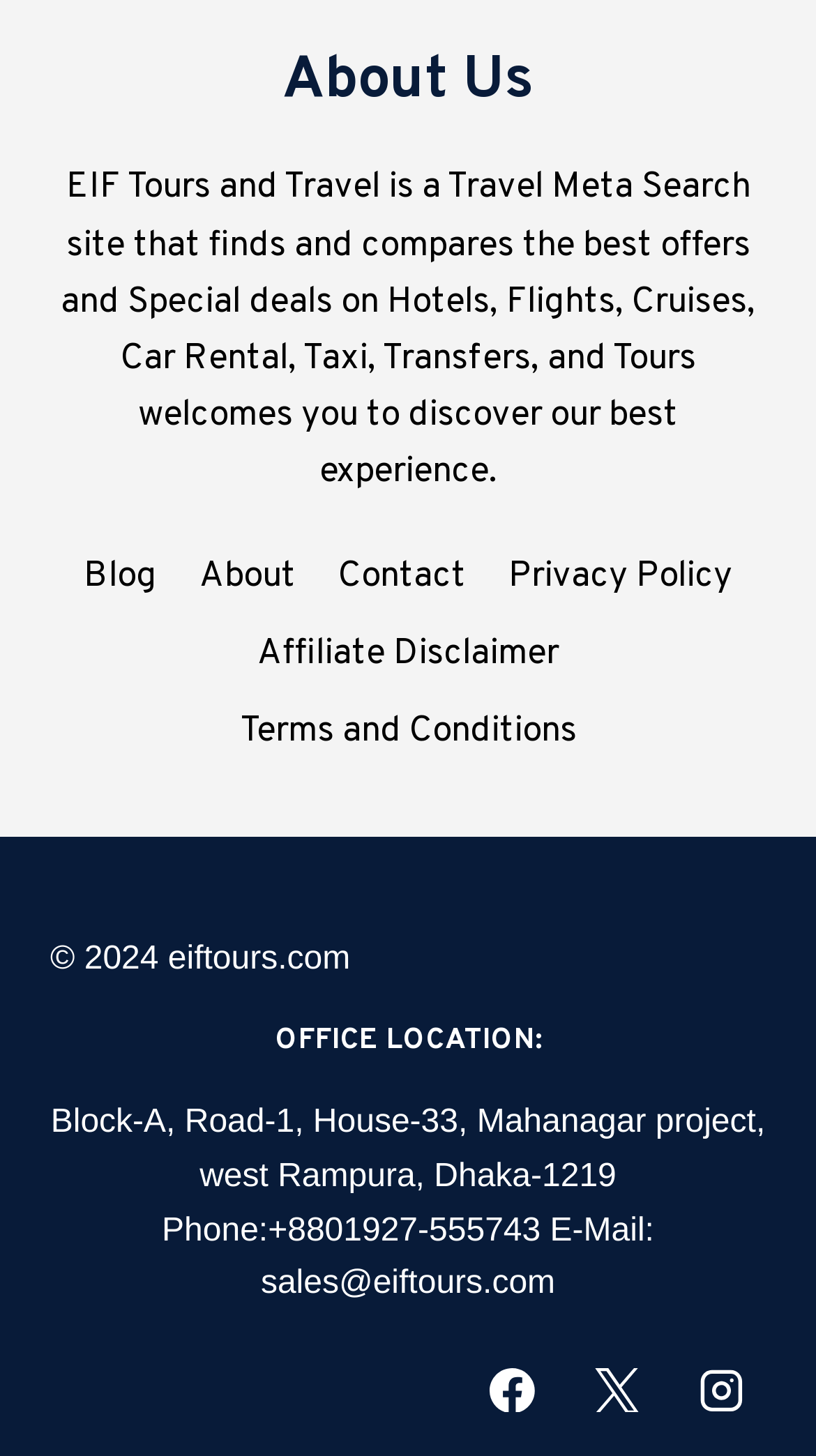Use a single word or phrase to answer the question: 
How many social media links are there?

3